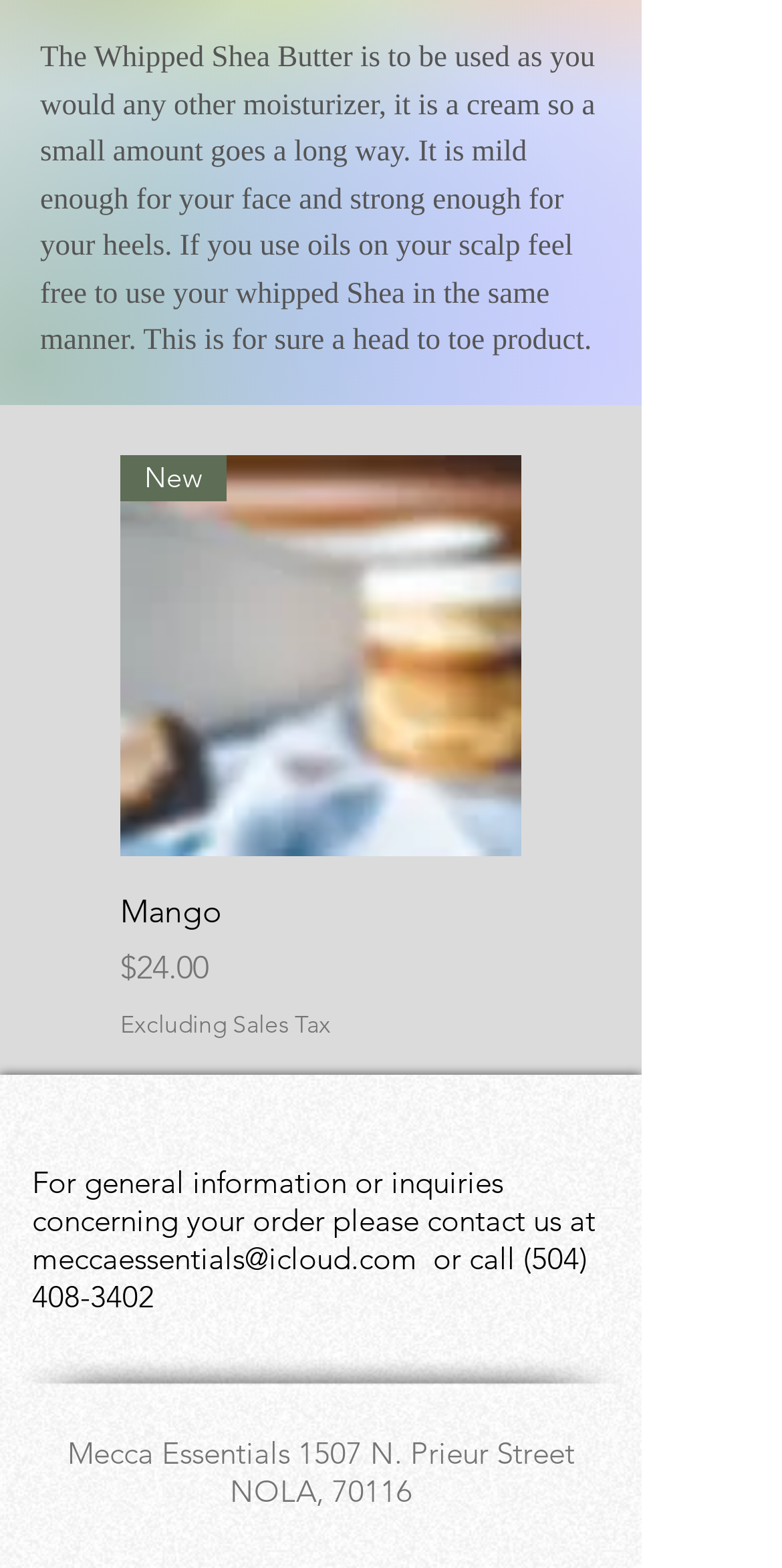Specify the bounding box coordinates of the region I need to click to perform the following instruction: "Click the Previous Product button". The coordinates must be four float numbers in the range of 0 to 1, i.e., [left, top, right, bottom].

[0.051, 0.29, 0.113, 0.32]